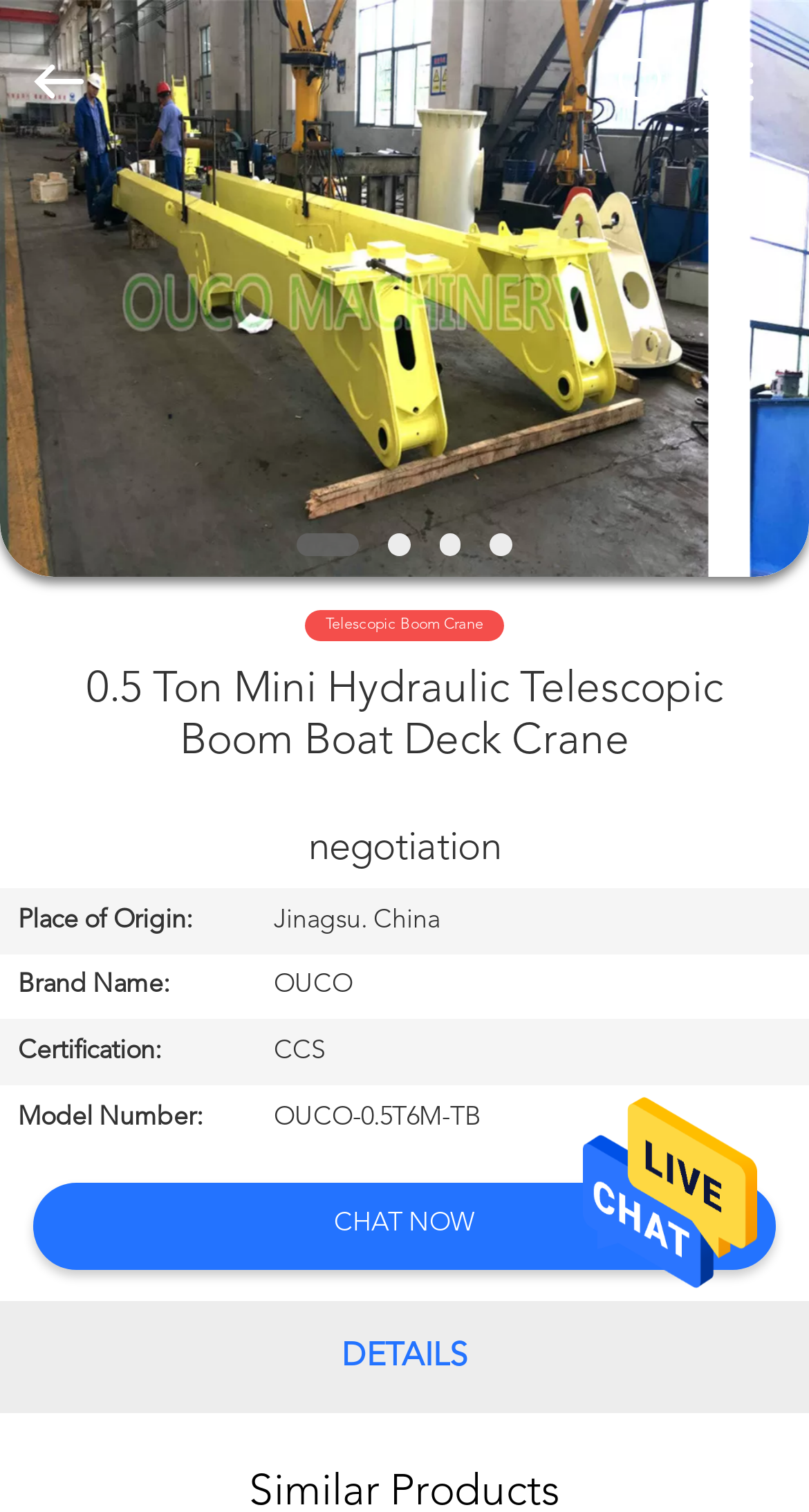Provide the bounding box coordinates for the UI element that is described as: "Videos".

[0.0, 0.263, 0.228, 0.298]